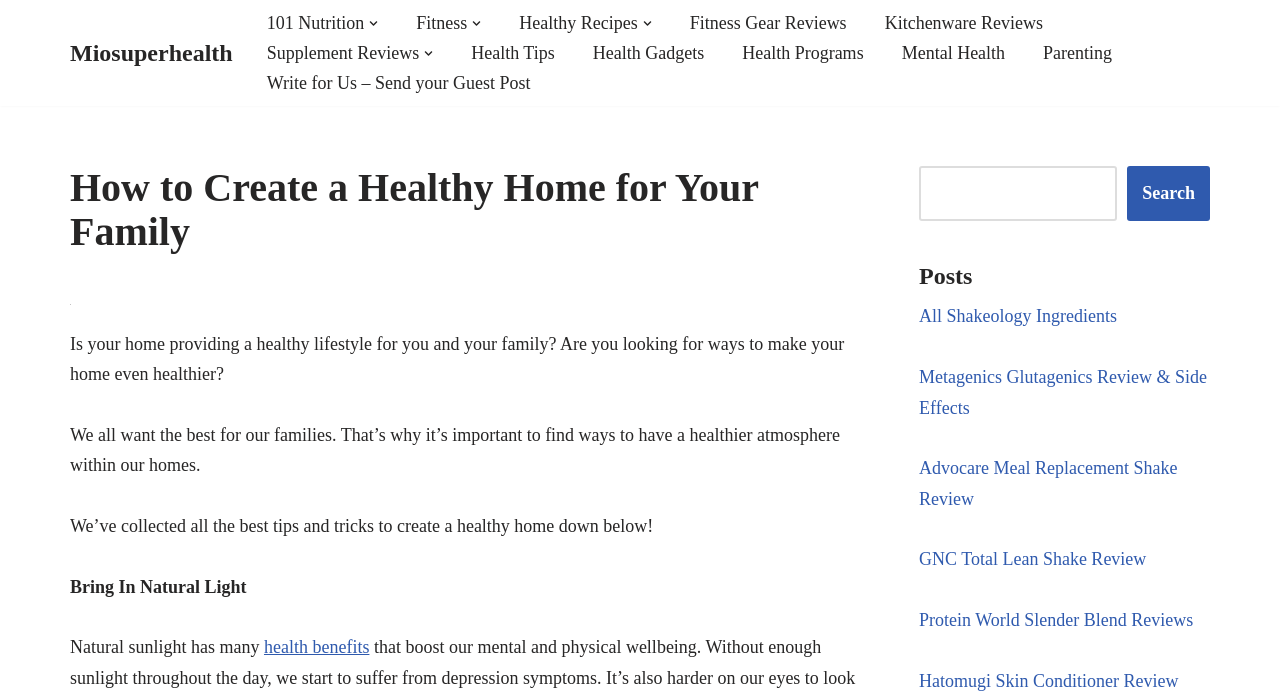Use a single word or phrase to answer the question:
What is the category of the link 'Fitness Gear Reviews'?

Fitness